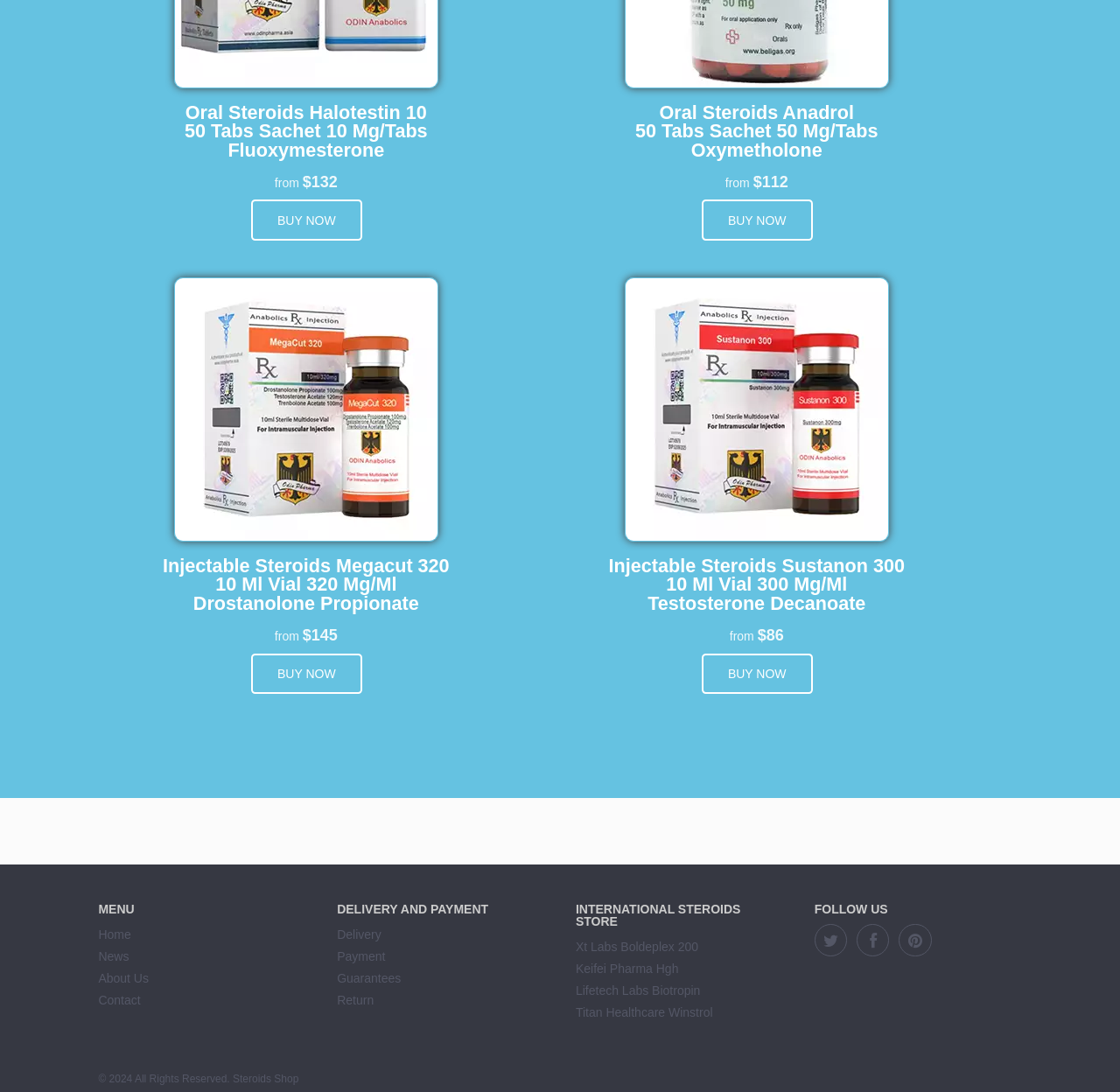How many links are there in the 'MENU' section?
Use the screenshot to answer the question with a single word or phrase.

5